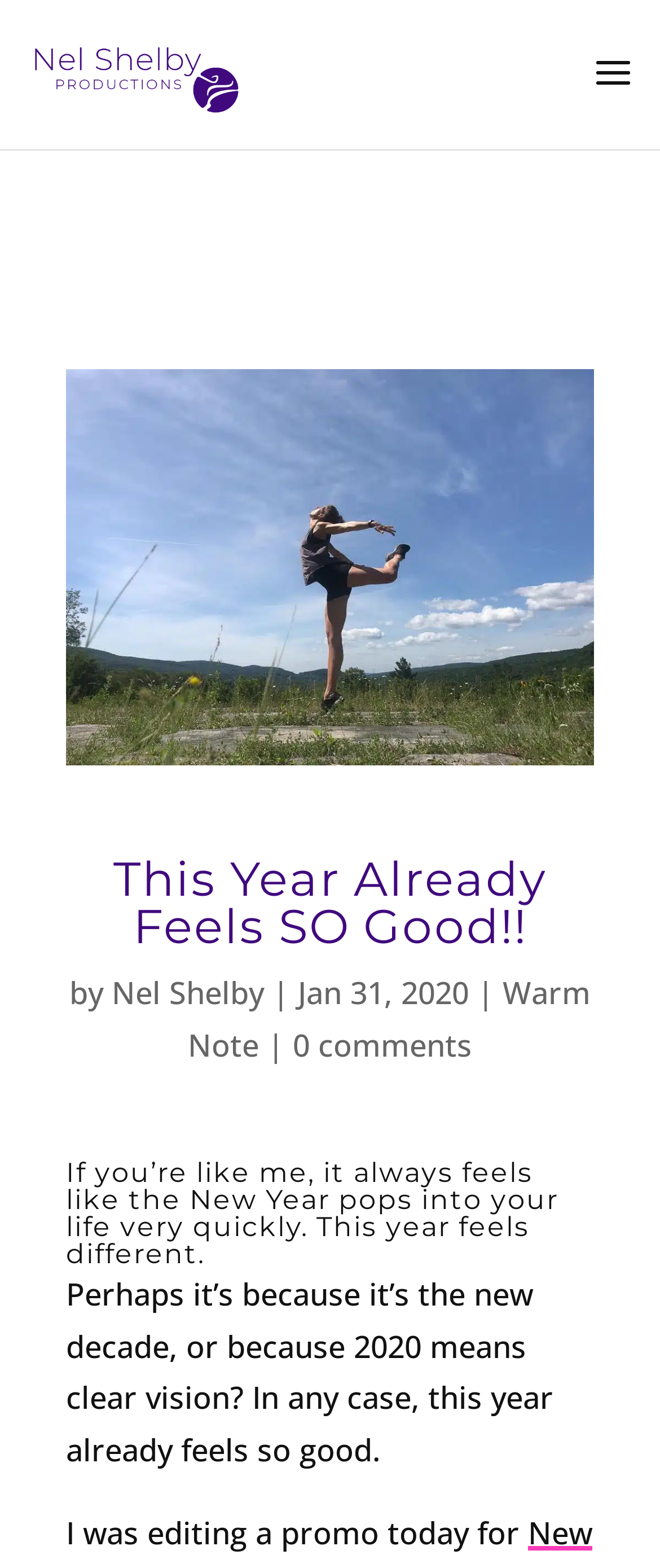Observe the image and answer the following question in detail: What is the date of the article?

The date of the article can be found in the text 'Jan 31, 2020' which is located below the link 'Nel Shelby' and above the heading 'If you’re like me, it always feels like the New Year pops into your life very quickly.'.